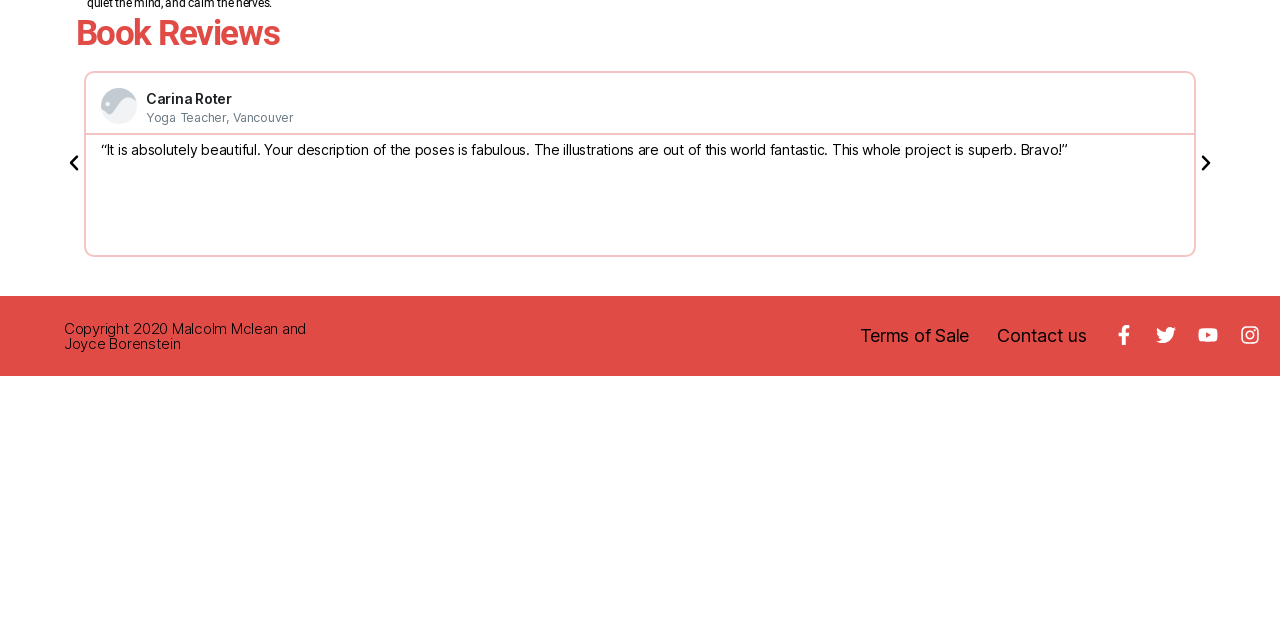Find the bounding box coordinates for the HTML element described as: "Contact us". The coordinates should consist of four float values between 0 and 1, i.e., [left, top, right, bottom].

[0.779, 0.508, 0.849, 0.541]